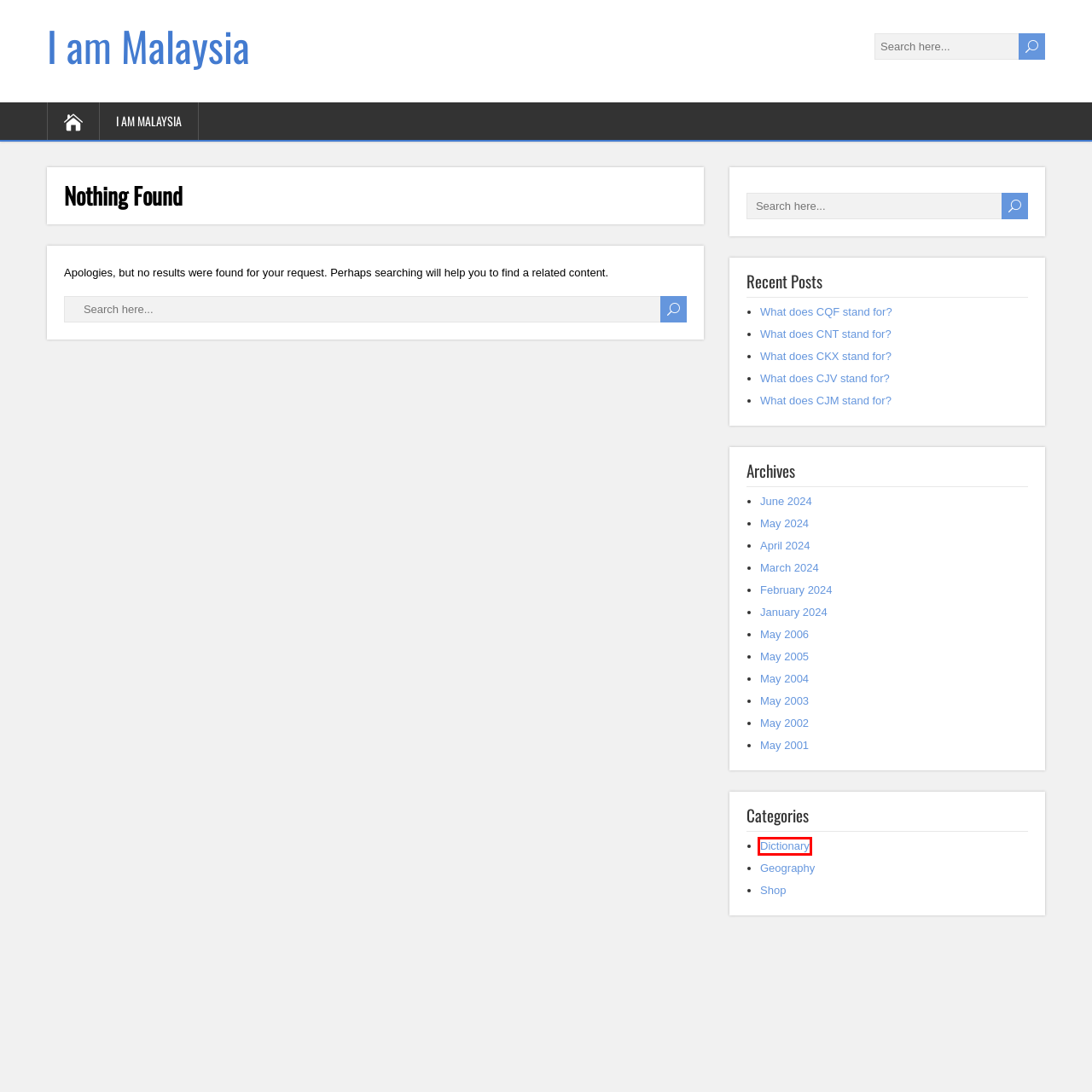Review the screenshot of a webpage containing a red bounding box around an element. Select the description that best matches the new webpage after clicking the highlighted element. The options are:
A. Dictionary – I am Malaysia
B. Shop – I am Malaysia
C. What does CQF stand for? – I am Malaysia
D. What does CNT stand for? – I am Malaysia
E. June 2024 – I am Malaysia
F. What does CJV stand for? – I am Malaysia
G. May 2002 – I am Malaysia
H. May 2024 – I am Malaysia

A